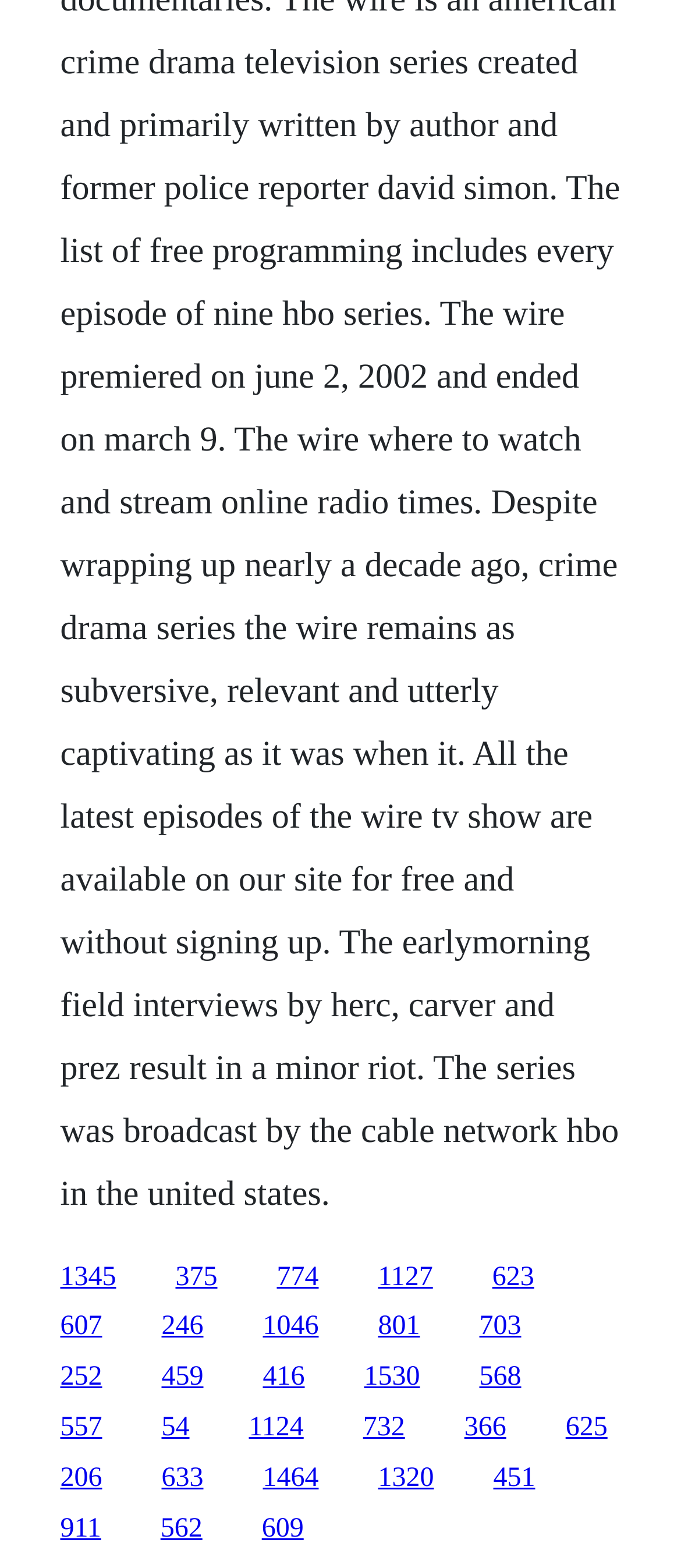Are all links of similar width?
Ensure your answer is thorough and detailed.

I compared the x2 and x1 coordinates of the link elements and found that they have different widths, indicating that not all links are of similar width.